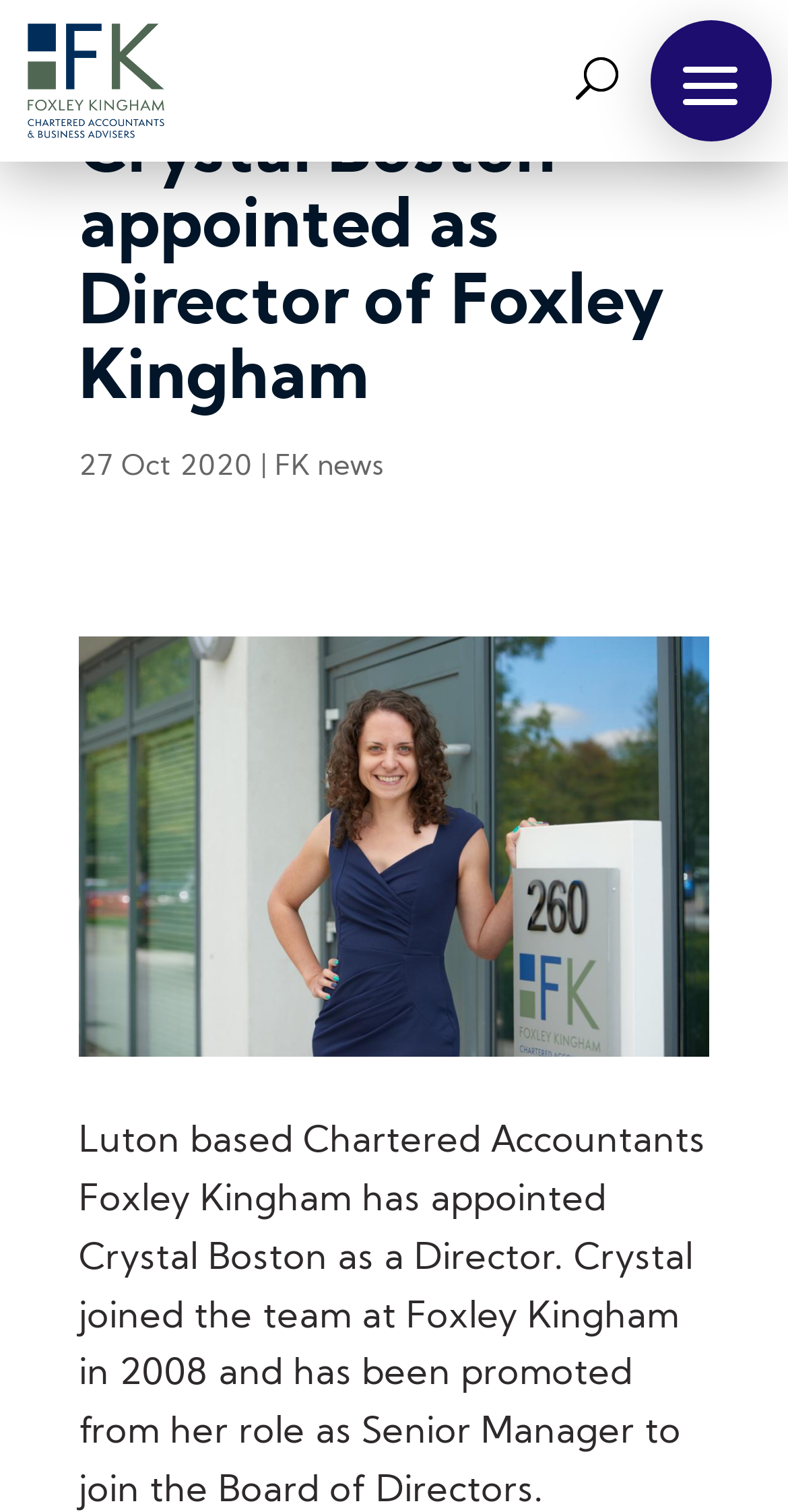What is the main heading of this webpage? Please extract and provide it.

Crystal Boston appointed as Director of Foxley Kingham